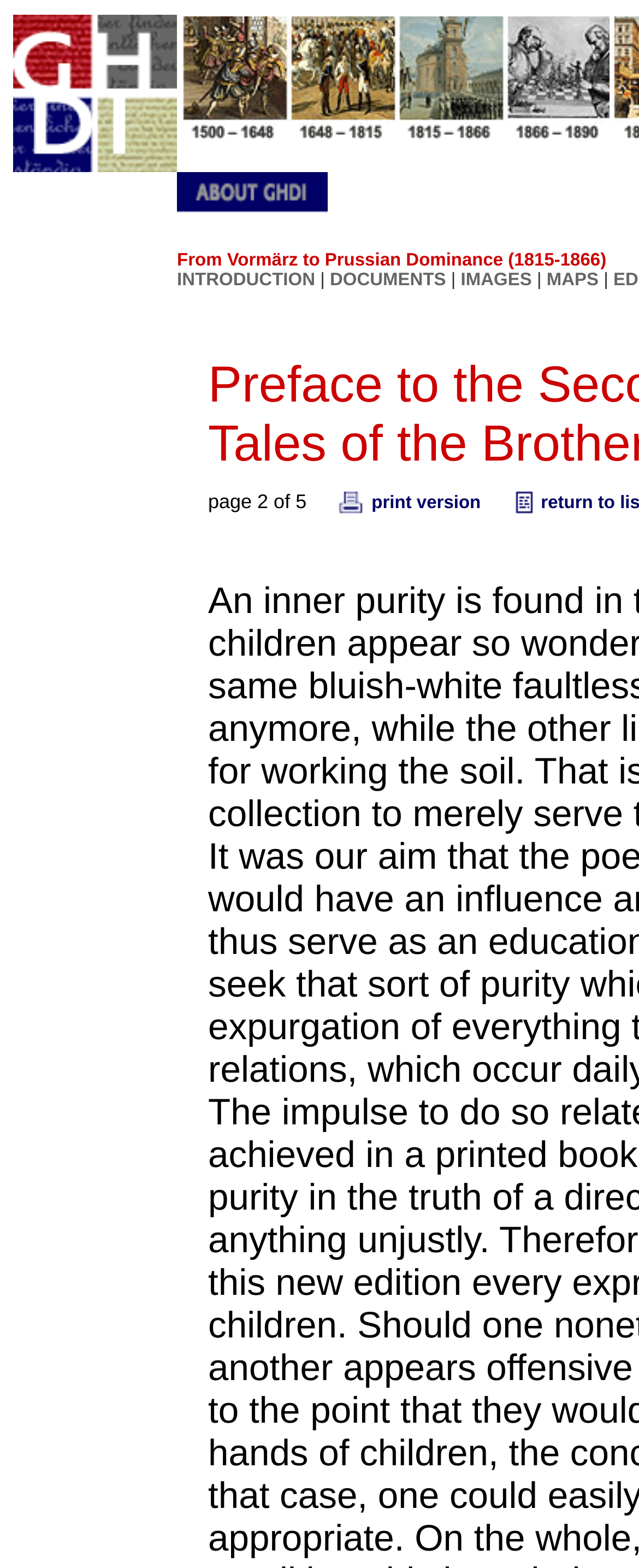Locate the bounding box for the described UI element: "name="n_2"". Ensure the coordinates are four float numbers between 0 and 1, formatted as [left, top, right, bottom].

[0.446, 0.099, 0.615, 0.112]